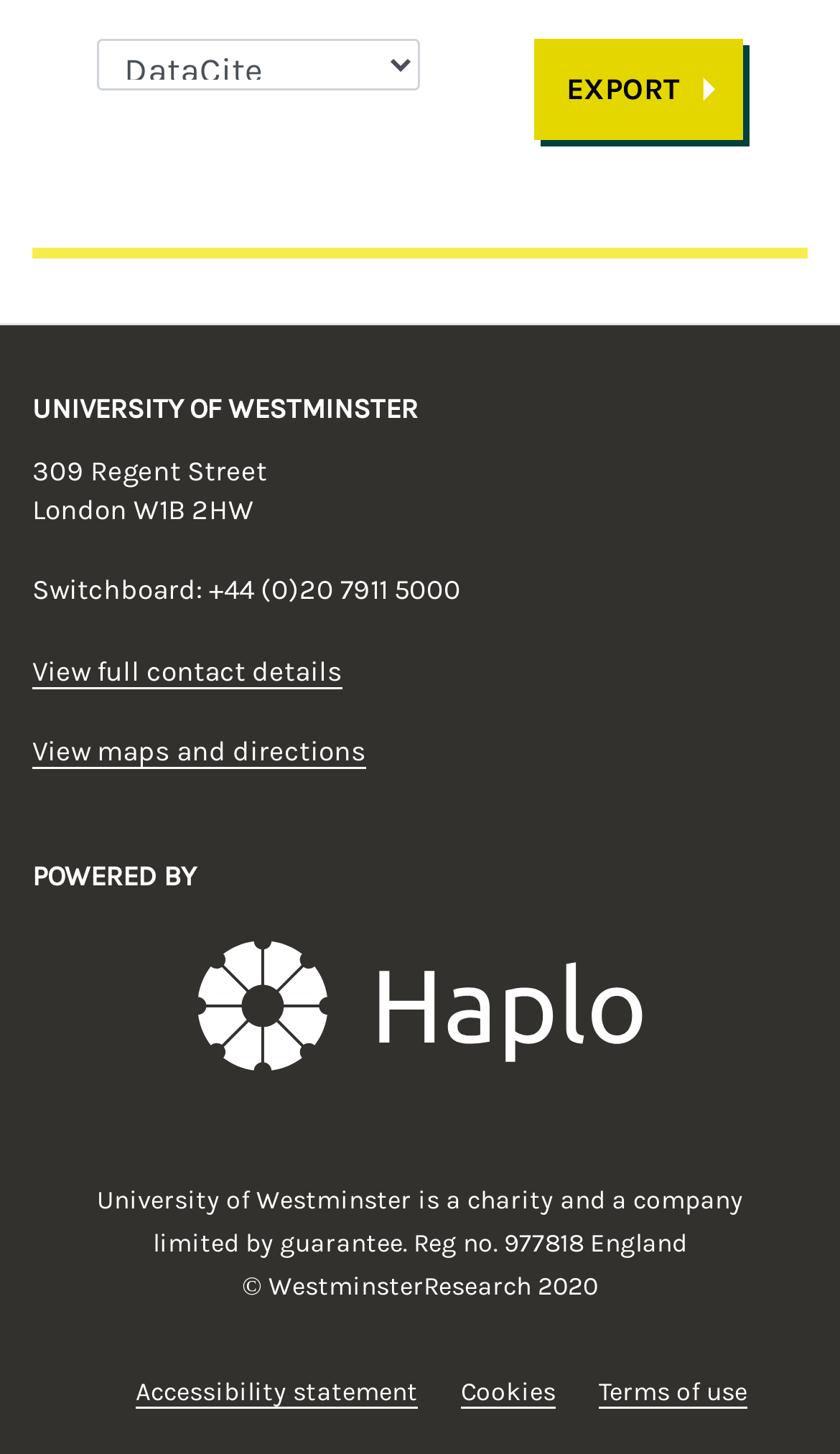Could you locate the bounding box coordinates for the section that should be clicked to accomplish this task: "Click the EXPORT button".

[0.636, 0.026, 0.885, 0.097]